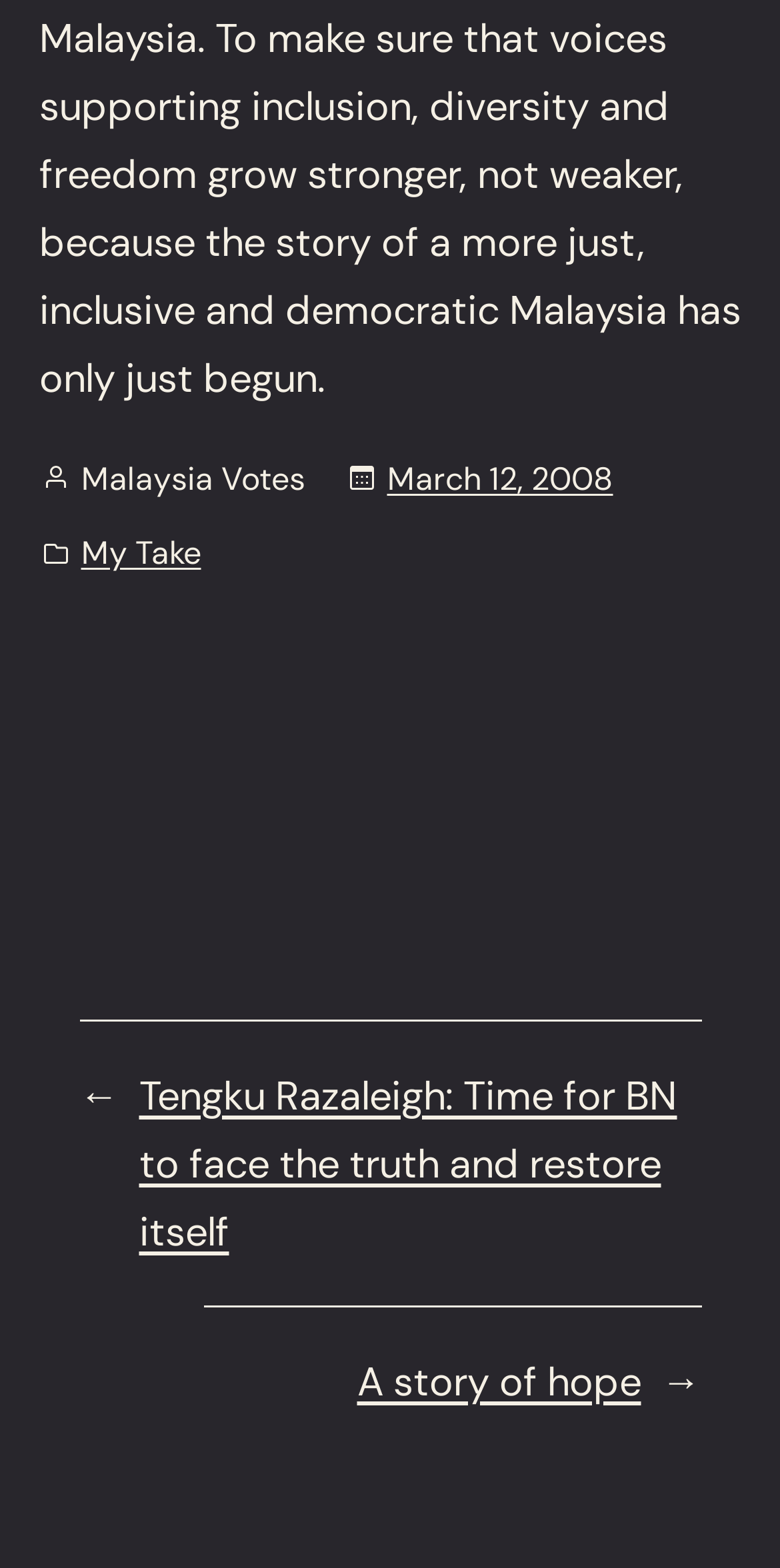Predict the bounding box of the UI element that fits this description: "My Take".

[0.104, 0.335, 0.258, 0.37]